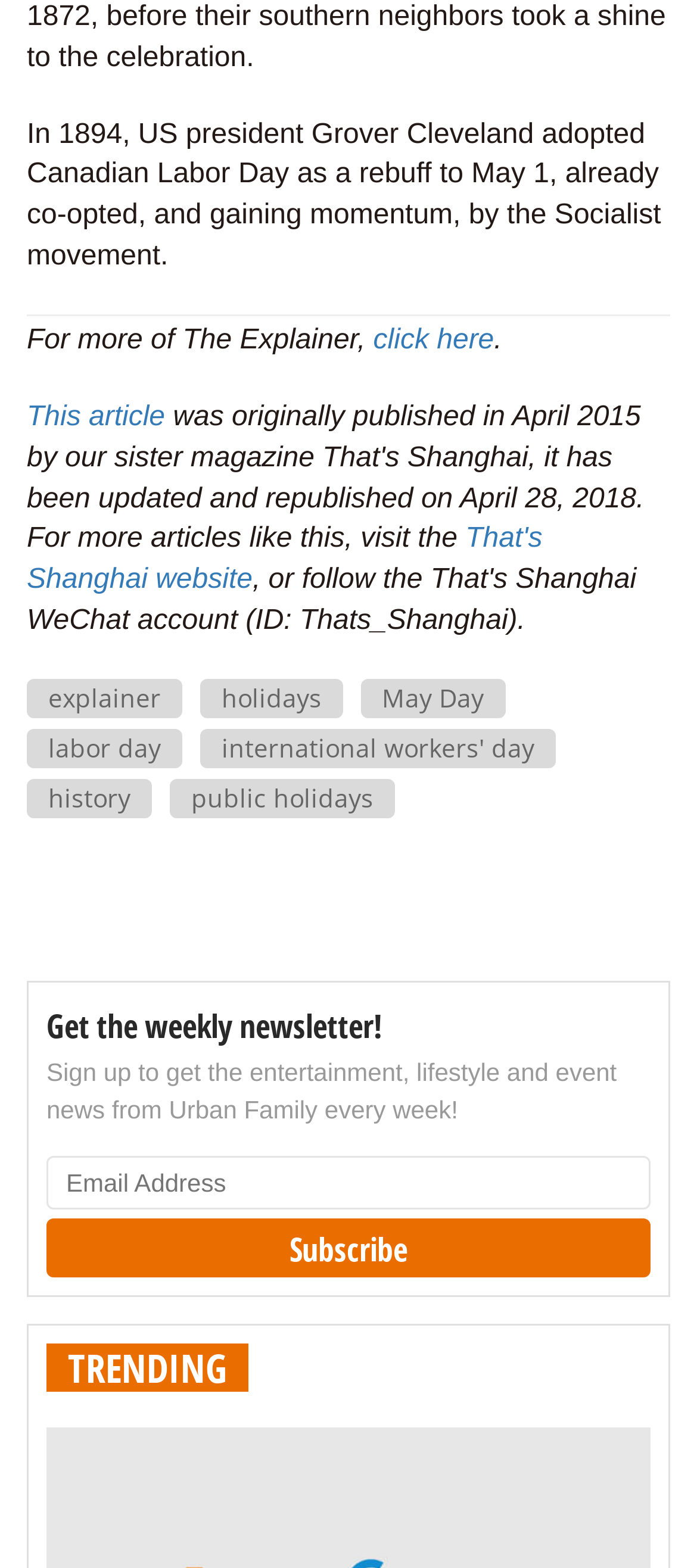Locate the bounding box coordinates of the element you need to click to accomplish the task described by this instruction: "read about Labor Day".

[0.038, 0.465, 0.262, 0.49]